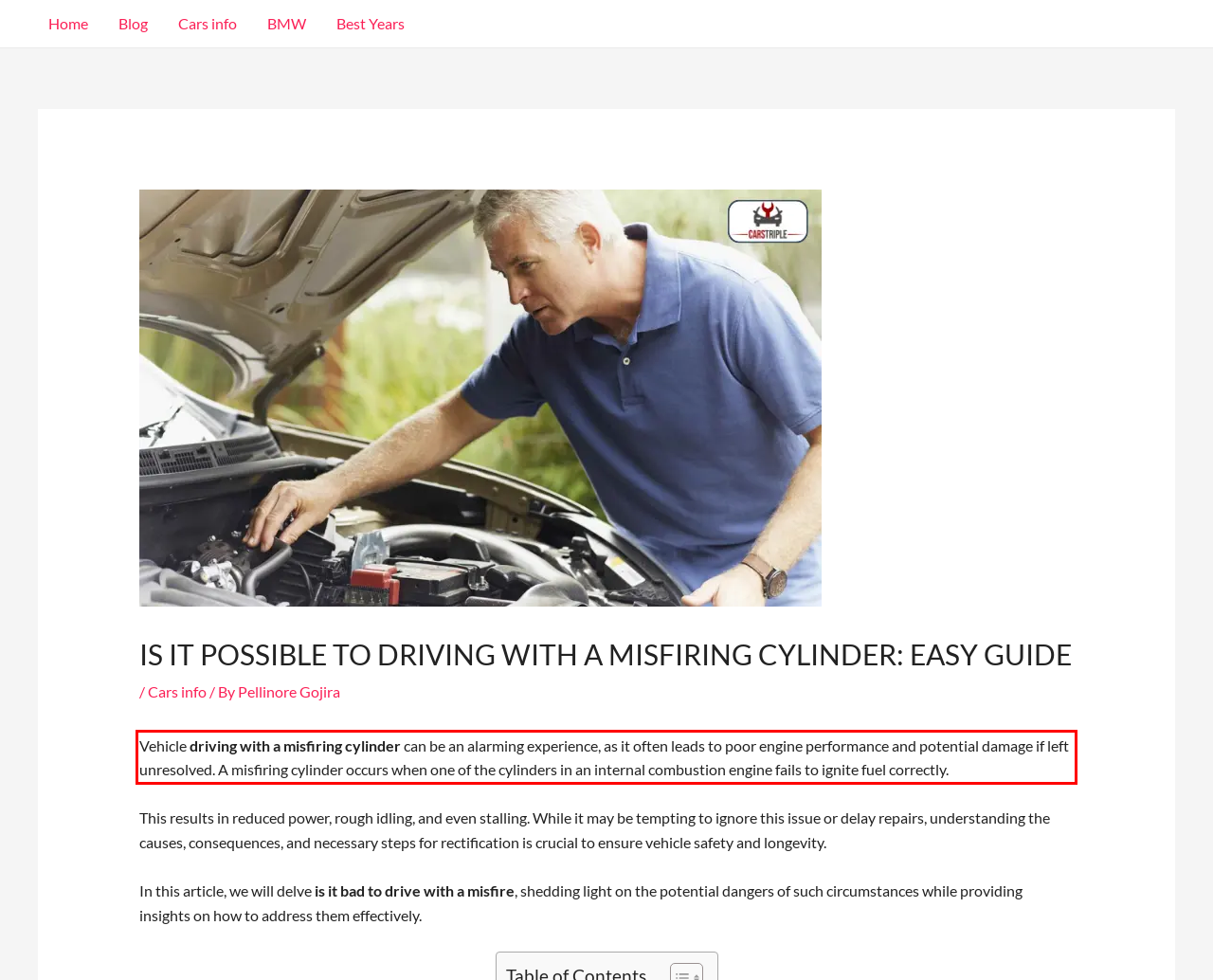Using the provided webpage screenshot, identify and read the text within the red rectangle bounding box.

Vehicle driving with a misfiring cylinder can be an alarming experience, as it often leads to poor engine performance and potential damage if left unresolved. A misfiring cylinder occurs when one of the cylinders in an internal combustion engine fails to ignite fuel correctly.